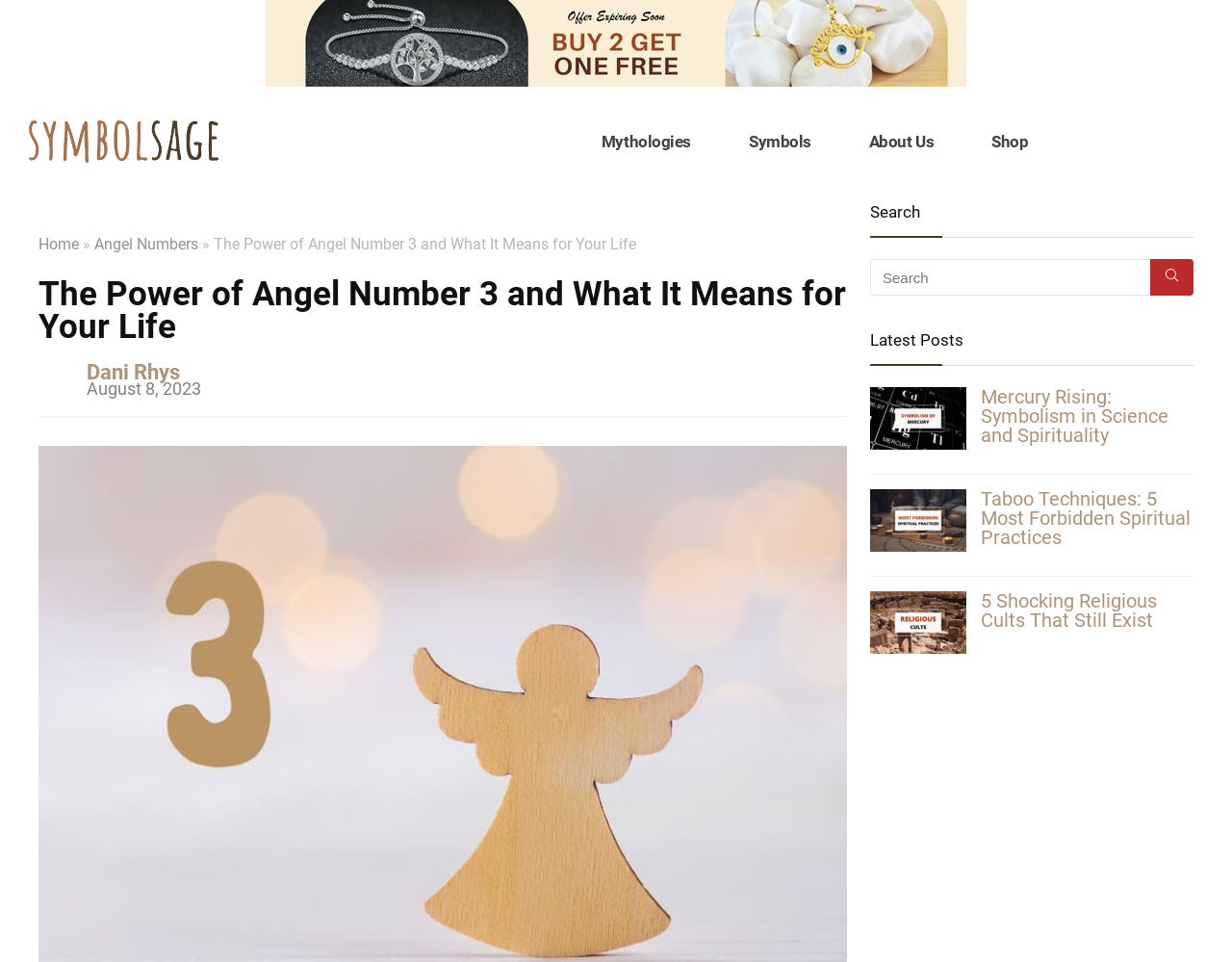Please determine the bounding box coordinates of the section I need to click to accomplish this instruction: "Click the 'Symbol Sage Sale Banner' link".

[0.215, 0.0, 0.784, 0.018]